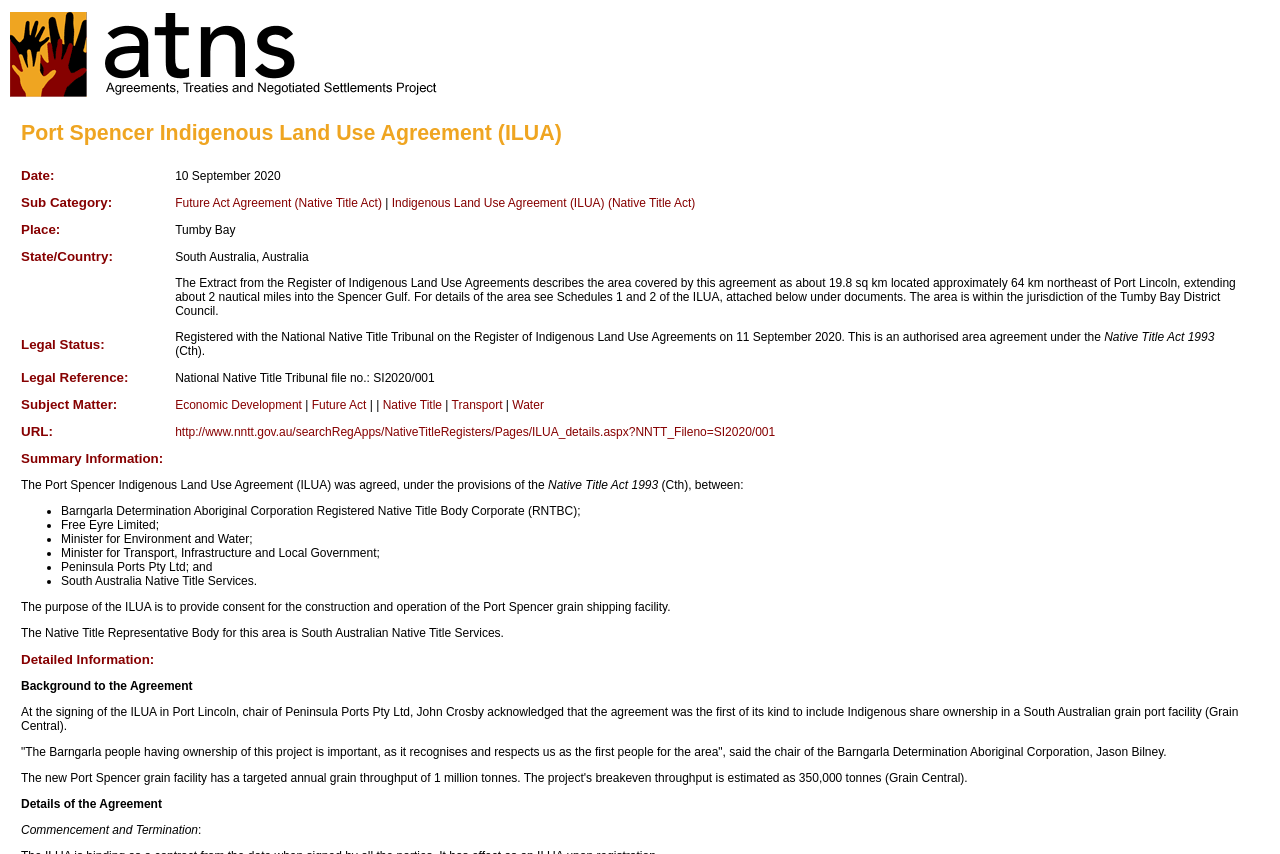Using the given element description, provide the bounding box coordinates (top-left x, top-left y, bottom-right x, bottom-right y) for the corresponding UI element in the screenshot: Native Title

[0.299, 0.465, 0.345, 0.482]